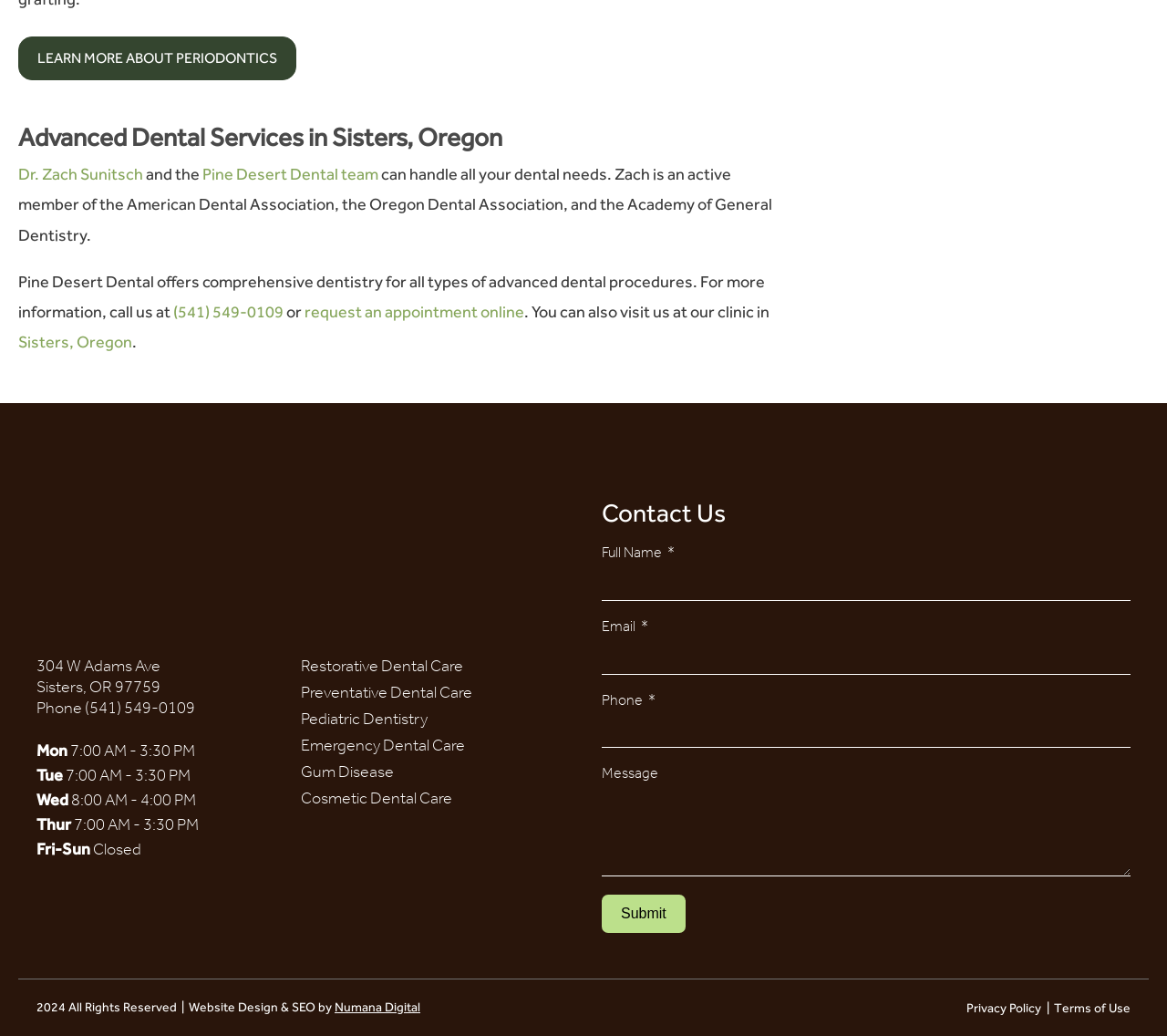Pinpoint the bounding box coordinates of the clickable area needed to execute the instruction: "Learn more about periodontics". The coordinates should be specified as four float numbers between 0 and 1, i.e., [left, top, right, bottom].

[0.016, 0.036, 0.254, 0.078]